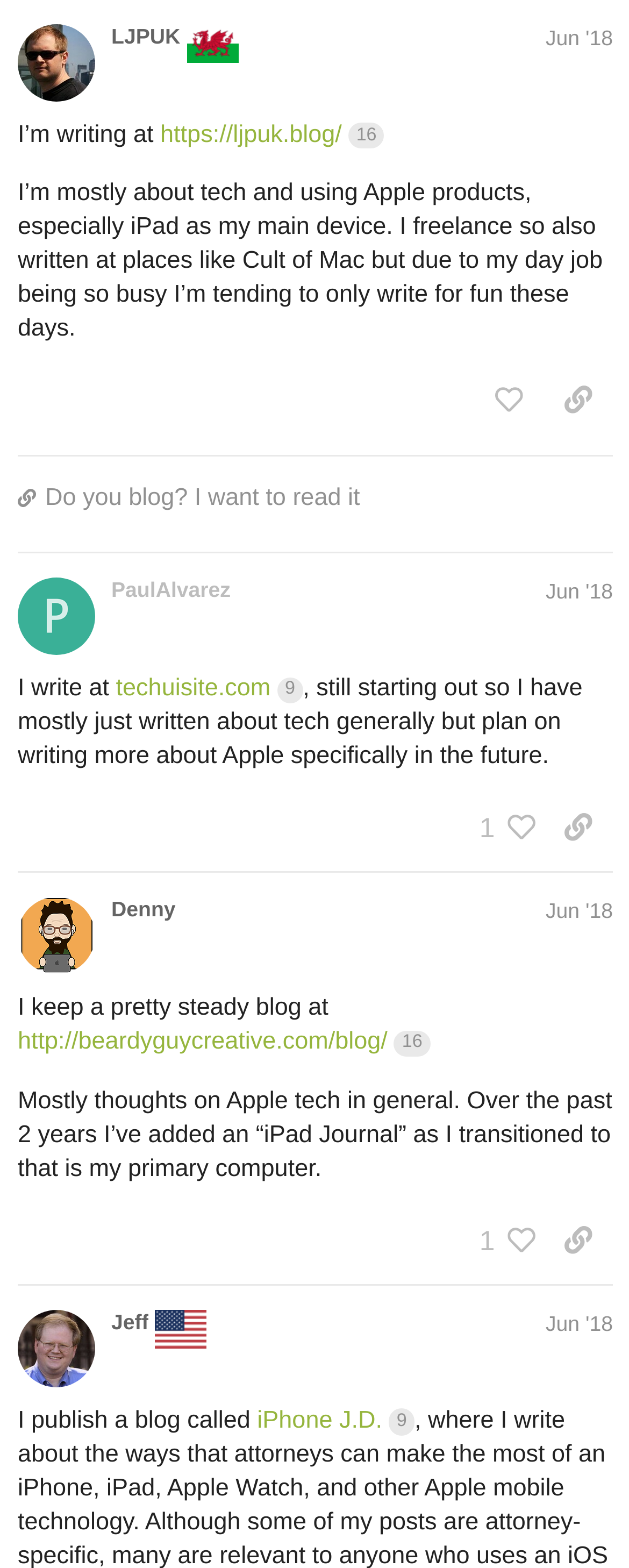Using the provided description 3, find the bounding box coordinates for the UI element. Provide the coordinates in (top-left x, top-left y, bottom-right x, bottom-right y) format, ensuring all values are between 0 and 1.

[0.946, 0.781, 0.974, 0.802]